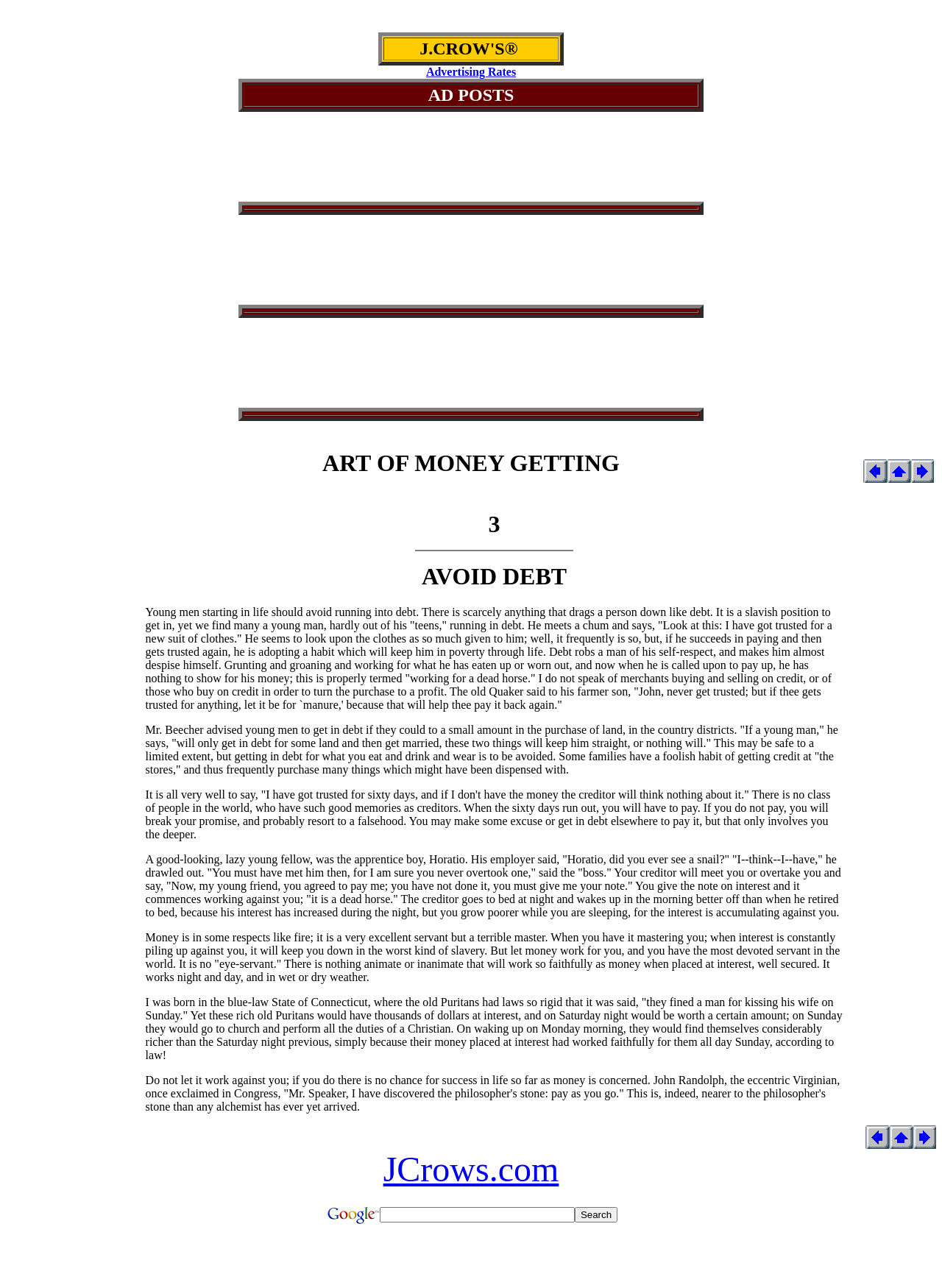Find the bounding box coordinates of the element I should click to carry out the following instruction: "Click on 'Advertising Rates'".

[0.452, 0.051, 0.548, 0.061]